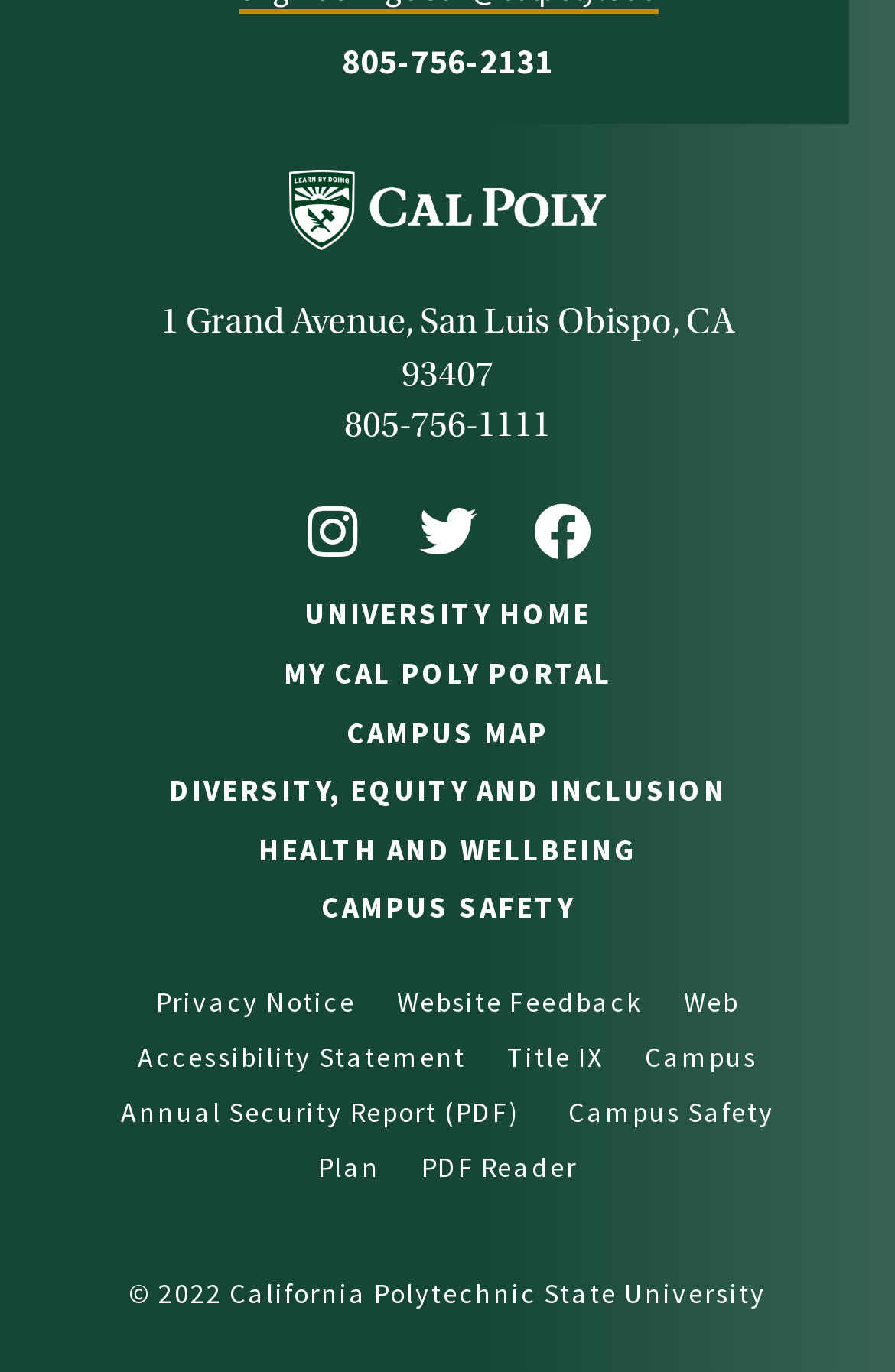Determine the bounding box coordinates of the region I should click to achieve the following instruction: "Check industry news". Ensure the bounding box coordinates are four float numbers between 0 and 1, i.e., [left, top, right, bottom].

None